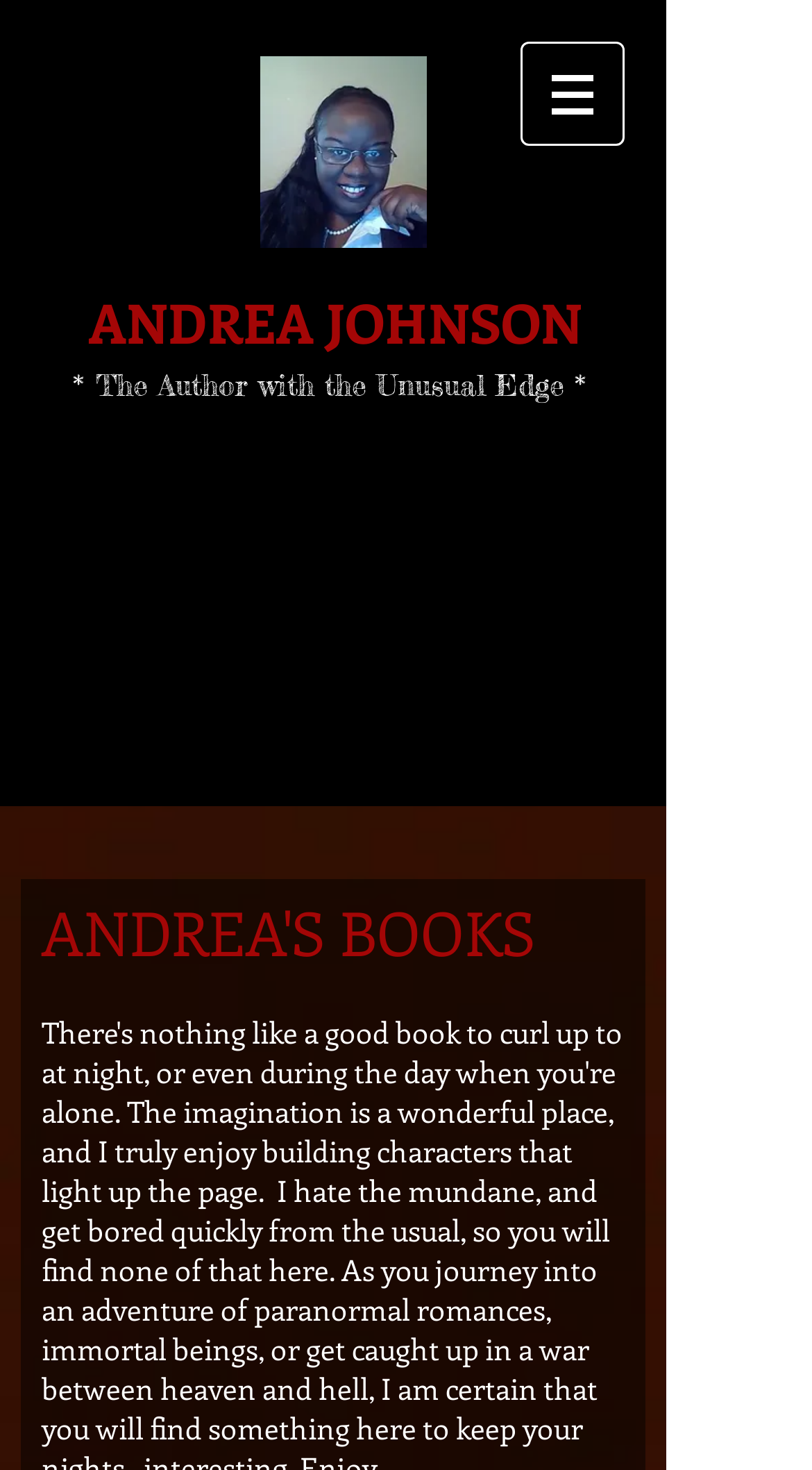Analyze the image and provide a detailed answer to the question: How many navigation items are there?

There is only one navigation item, which is 'Site', and it has a button with a popup menu.